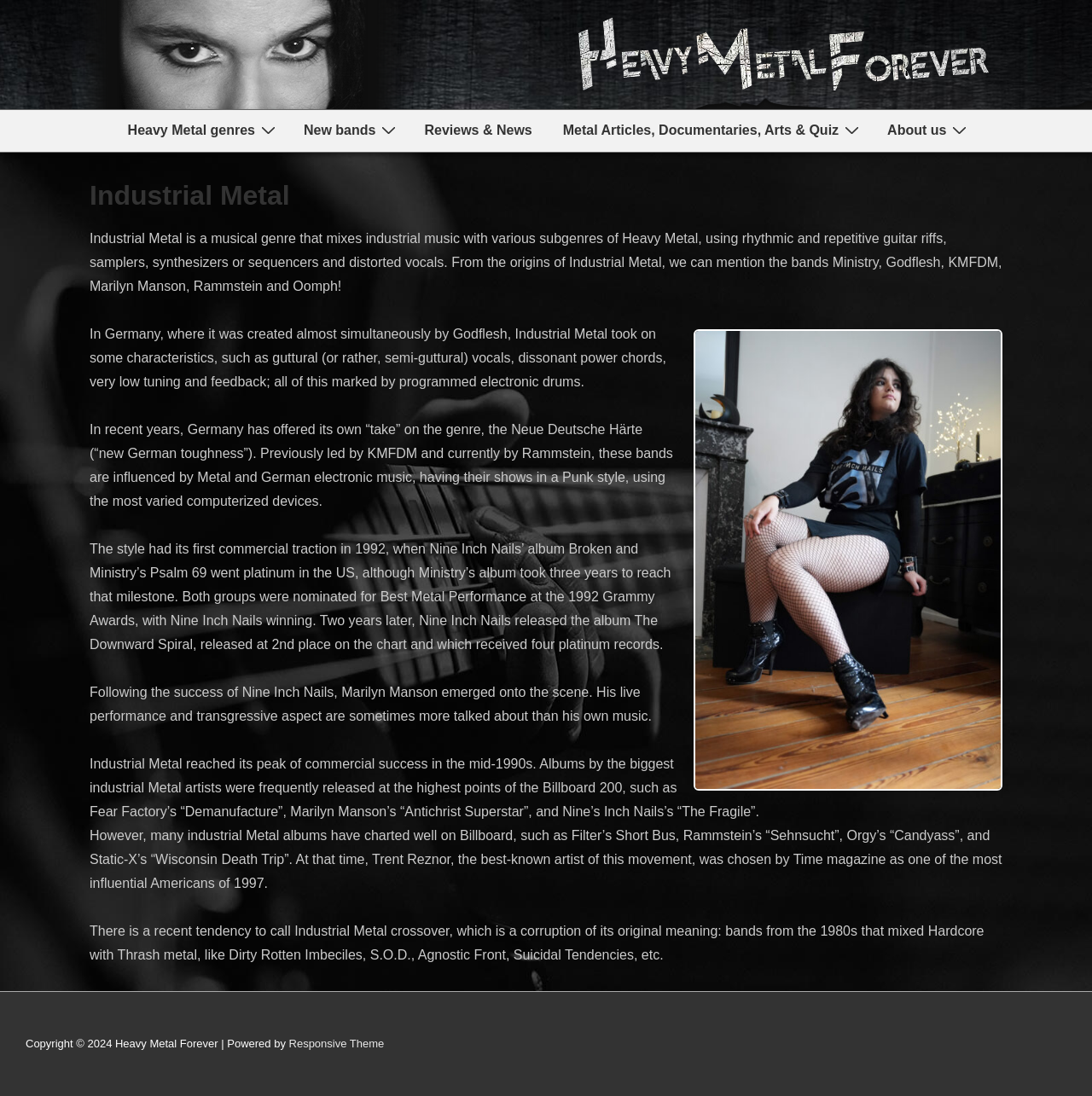What is the name of the theme used to power the webpage?
Give a single word or phrase as your answer by examining the image.

Responsive Theme